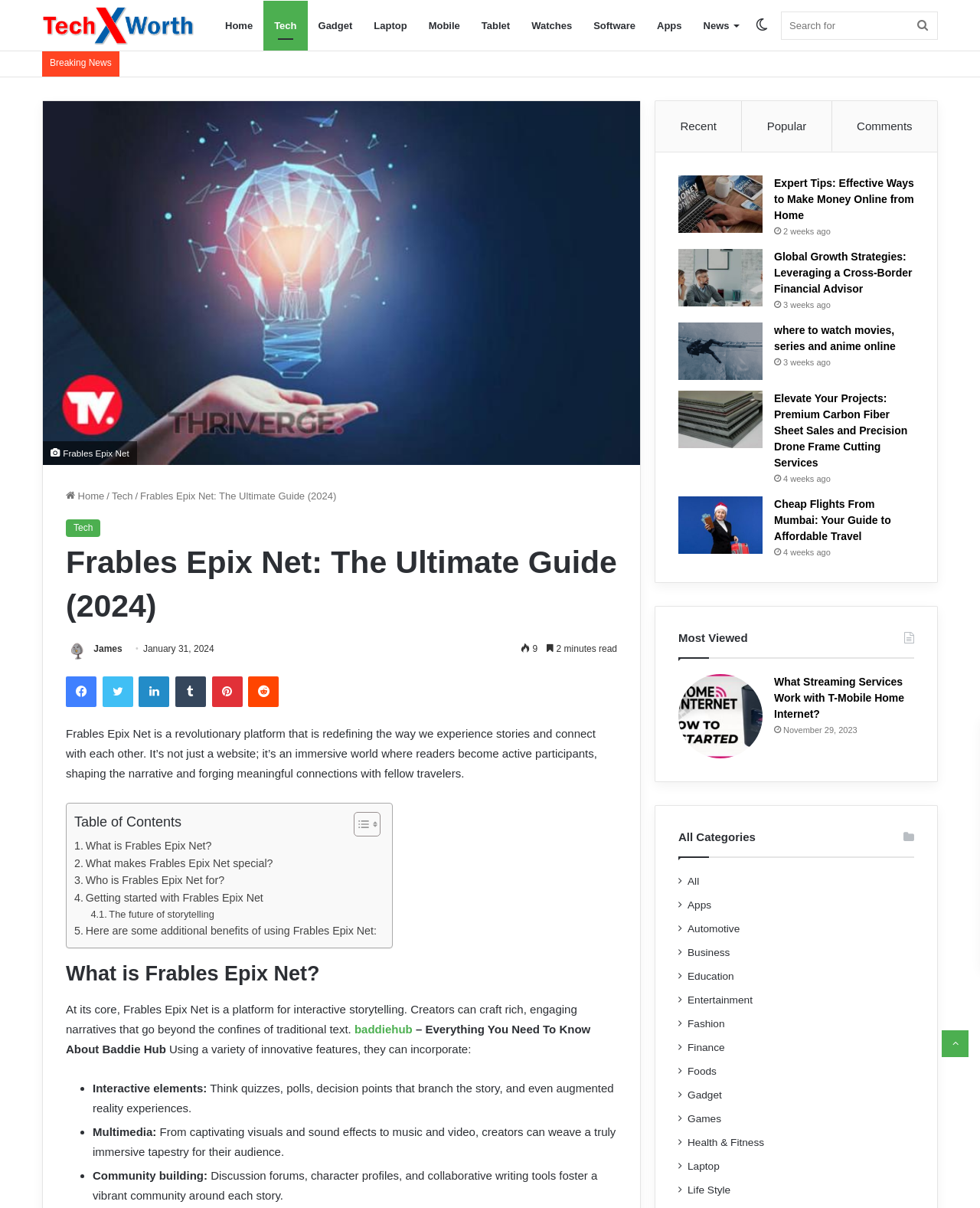What is the role of a cross-border financial advisor according to the webpage?
Please provide a comprehensive answer based on the visual information in the image.

The webpage mentions an article about 'Global Growth Strategies: Leveraging a Cross-Border Financial Advisor', which suggests that a cross-border financial advisor plays a role in helping individuals or businesses develop strategies for global growth.